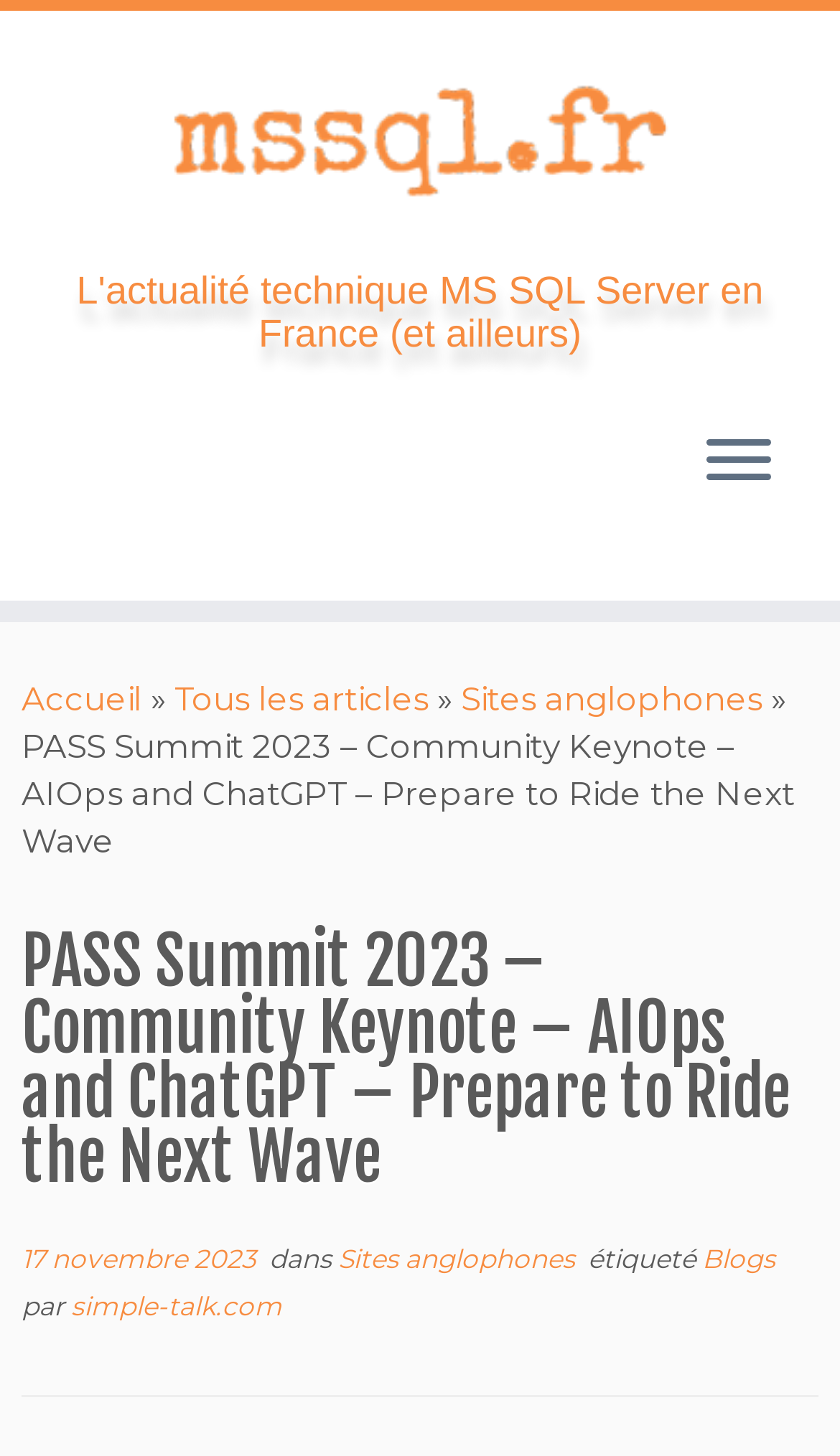What is the event mentioned on the webpage?
Offer a detailed and full explanation in response to the question.

The webpage mentions a community keynote event called PASS Summit 2023, which is related to AIOps and ChatGPT, and is scheduled to take place on November 17, 2023.